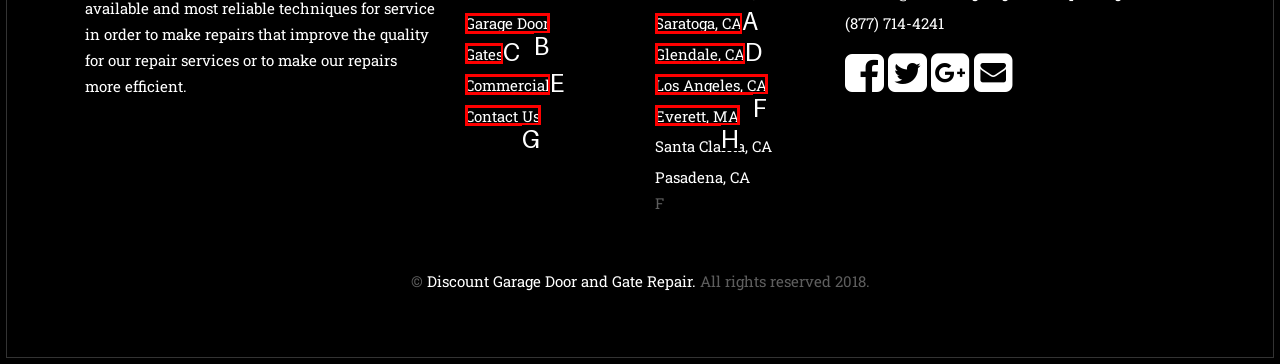Which choice should you pick to execute the task: Visit Saratoga, CA
Respond with the letter associated with the correct option only.

A